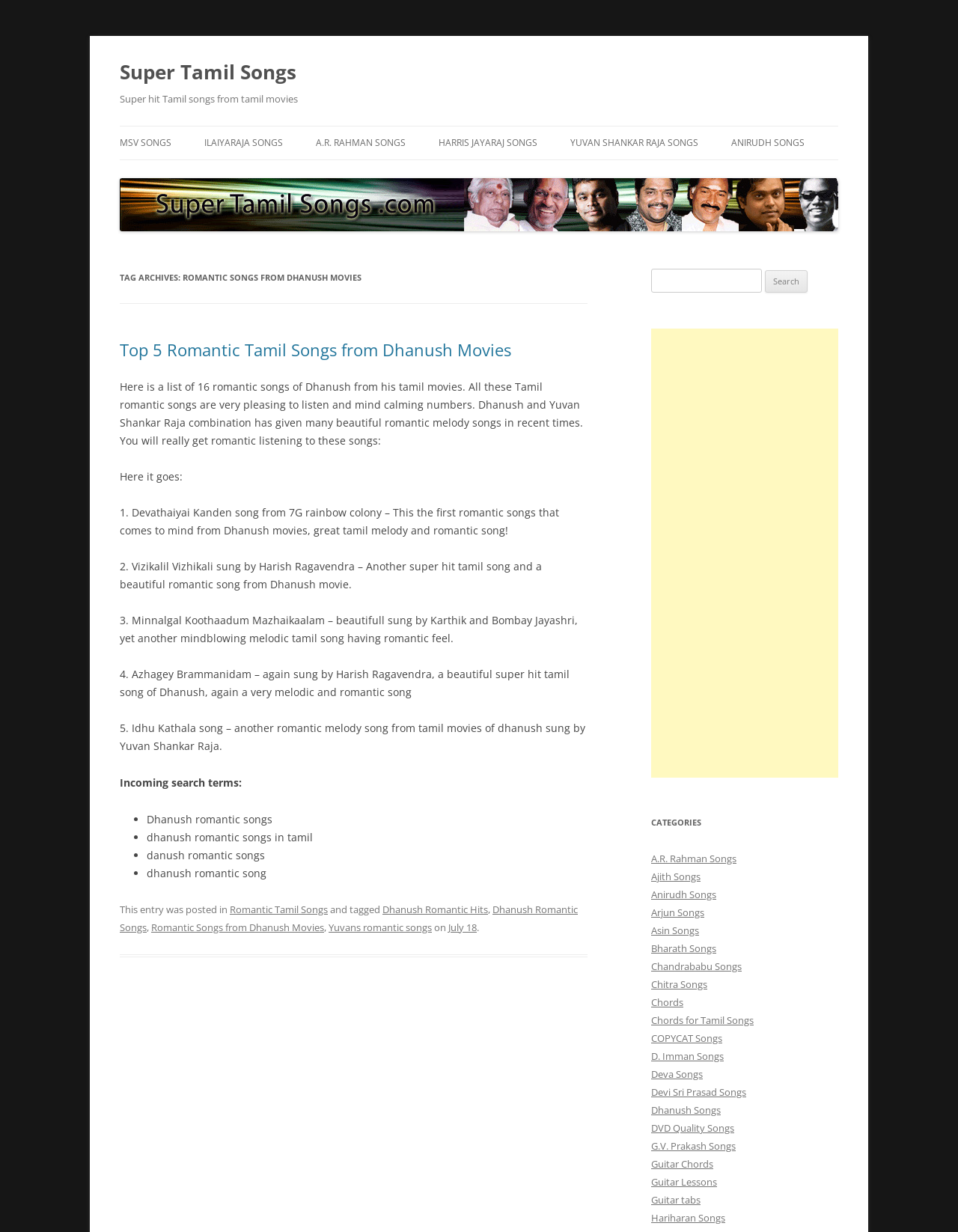Identify and provide the text content of the webpage's primary headline.

Super Tamil Songs